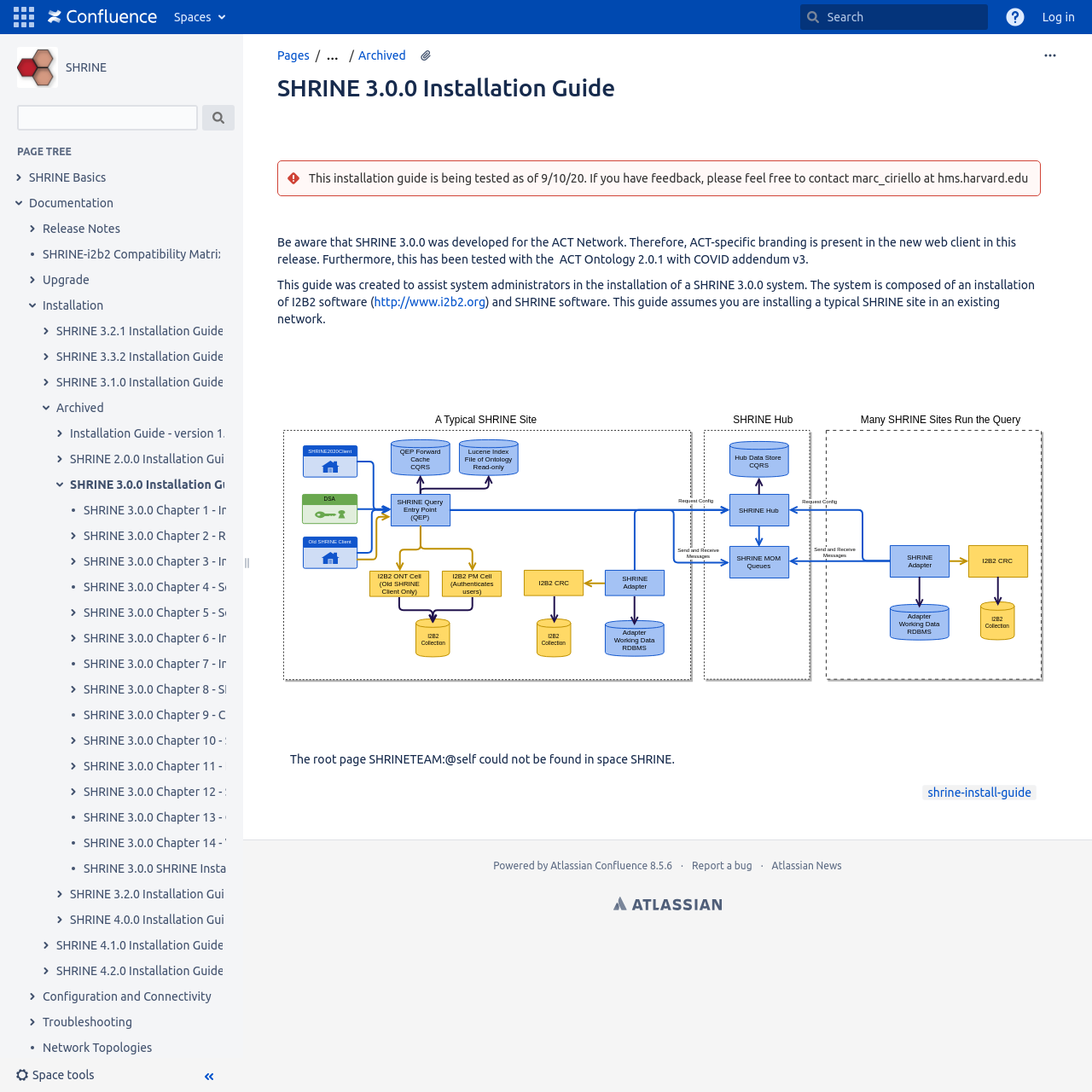Identify the bounding box coordinates of the clickable region to carry out the given instruction: "Log in".

[0.947, 0.0, 0.992, 0.031]